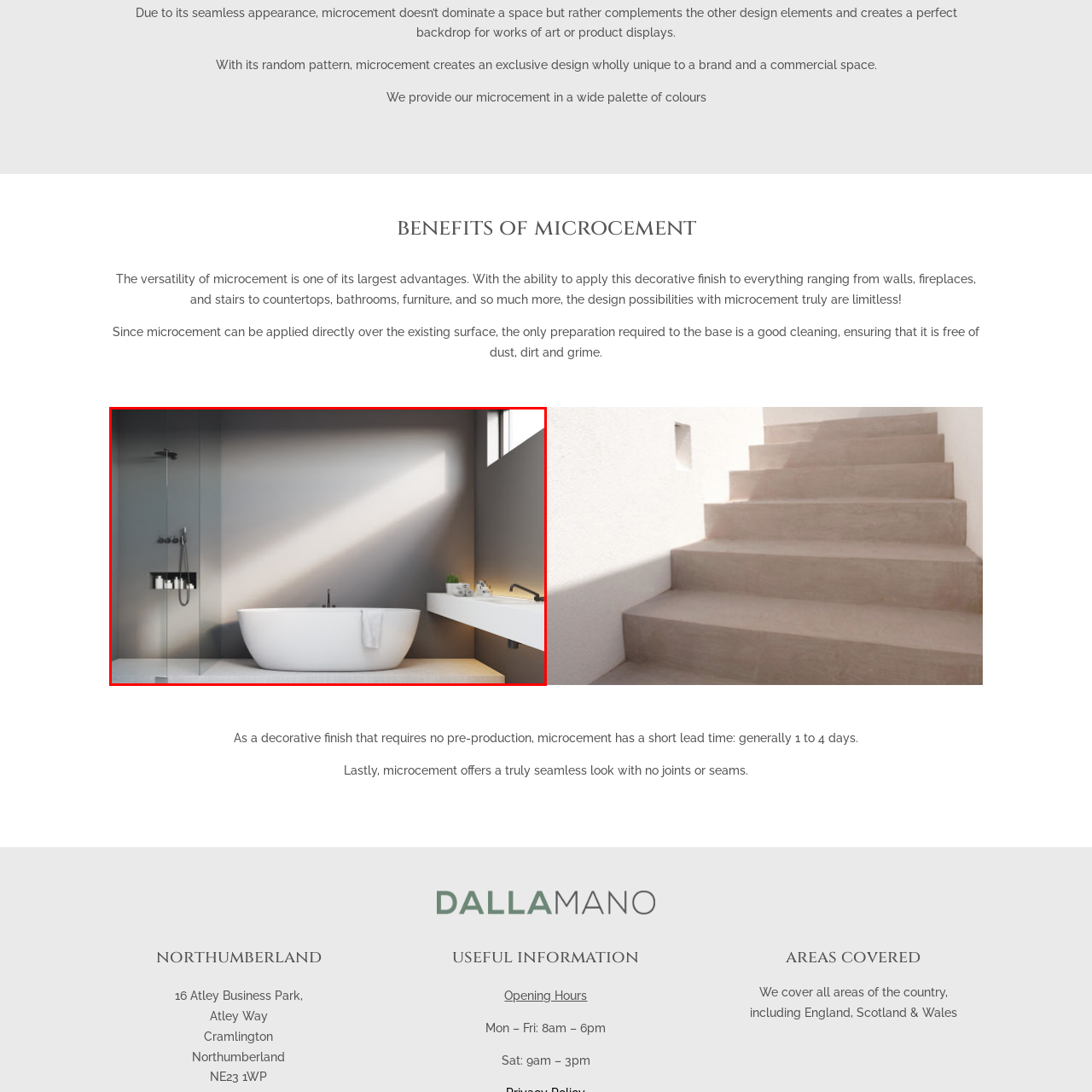Concentrate on the image inside the red frame and provide a detailed response to the subsequent question, utilizing the visual information from the image: 
What adds a touch of greenery to the bathroom?

According to the caption, a small potted plant is placed on the vanity unit, which 'adds a touch of greenery, infusing the space with a hint of nature'.